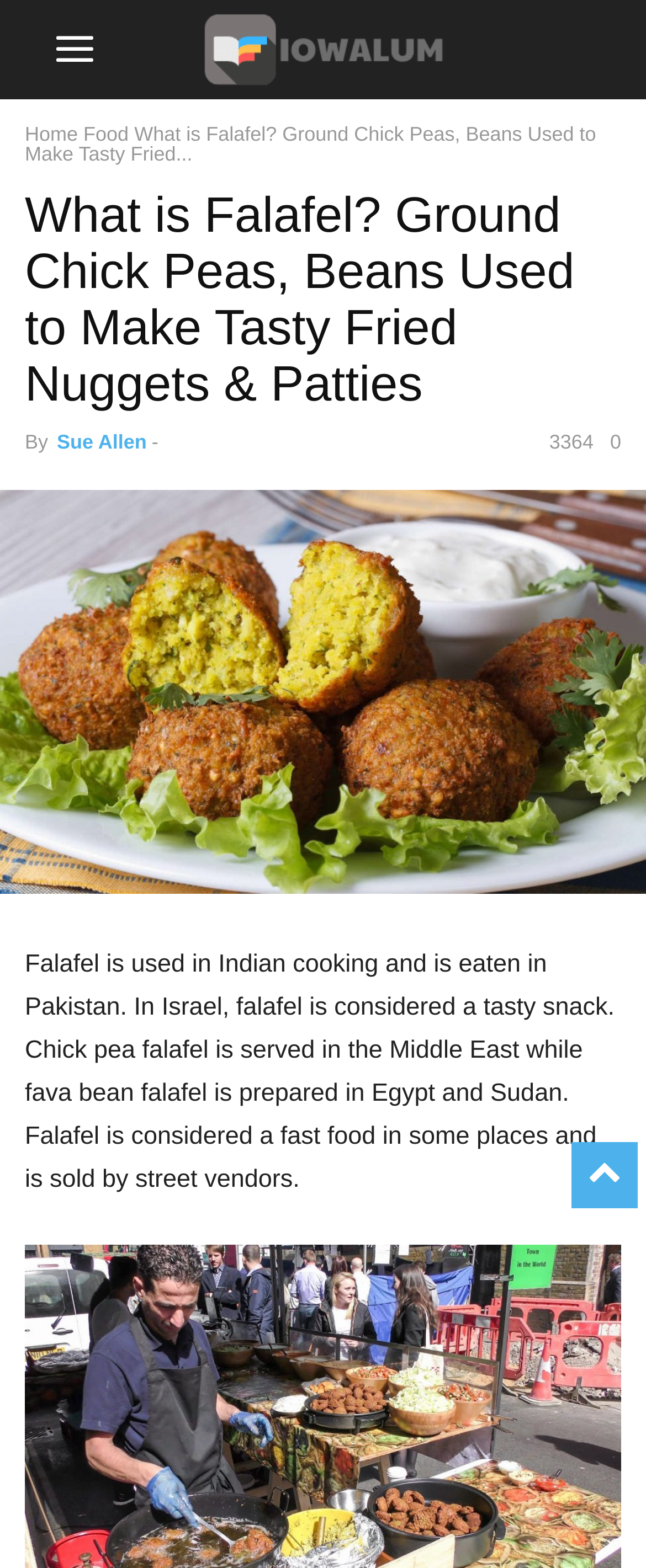Give a detailed account of the webpage's layout and content.

The webpage is about falafel, a tasty snack made from ground chickpeas and beans. At the top of the page, there is a large header with the title "What is Falafel? Ground Chick Peas, Beans Used to Make Tasty Fried Nuggets & Patties" and a smaller image on the right side with the text "iowalum". Below the header, there are three links: "Home", "Food", and another "What is Falafel?" link.

On the left side of the page, there is a section with the author's information, including the name "Sue Allen" and a timestamp "0" with 3364 views. Above this section, there is a large image related to falafel, taking up most of the page's width.

The main content of the page is a paragraph of text that describes the use of falafel in different countries, including India, Pakistan, Israel, the Middle East, Egypt, and Sudan. The text explains that falafel is considered a fast food in some places and is sold by street vendors.